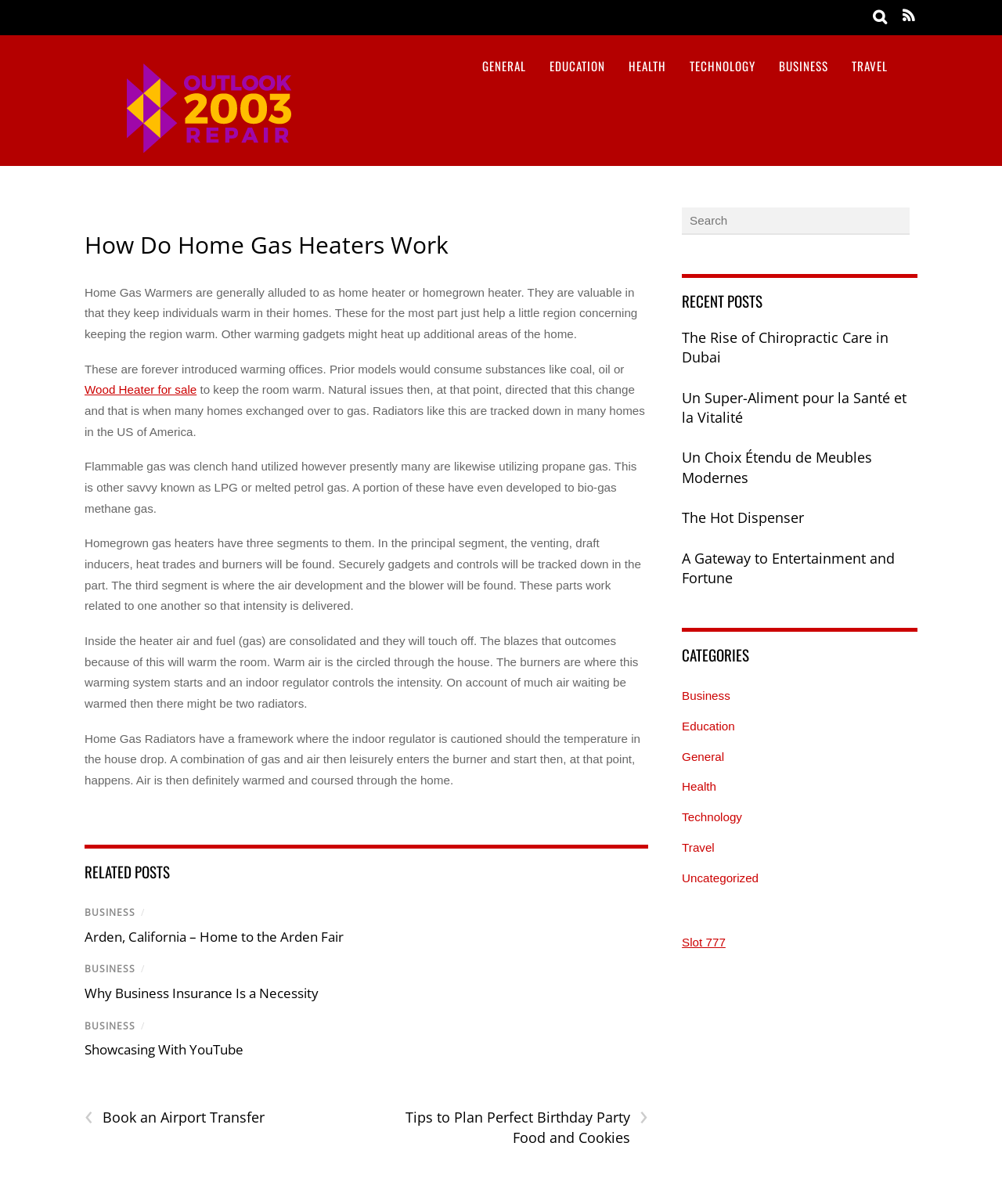What type of gas is commonly used in home gas heaters?
Provide an in-depth and detailed answer to the question.

The webpage mentions that 'flammable gas was clench hand utilized however presently many are likewise utilizing propane gas' and 'a portion of these have even developed to bio-gas methane gas', suggesting that natural gas and propane gas are commonly used in home gas heaters.